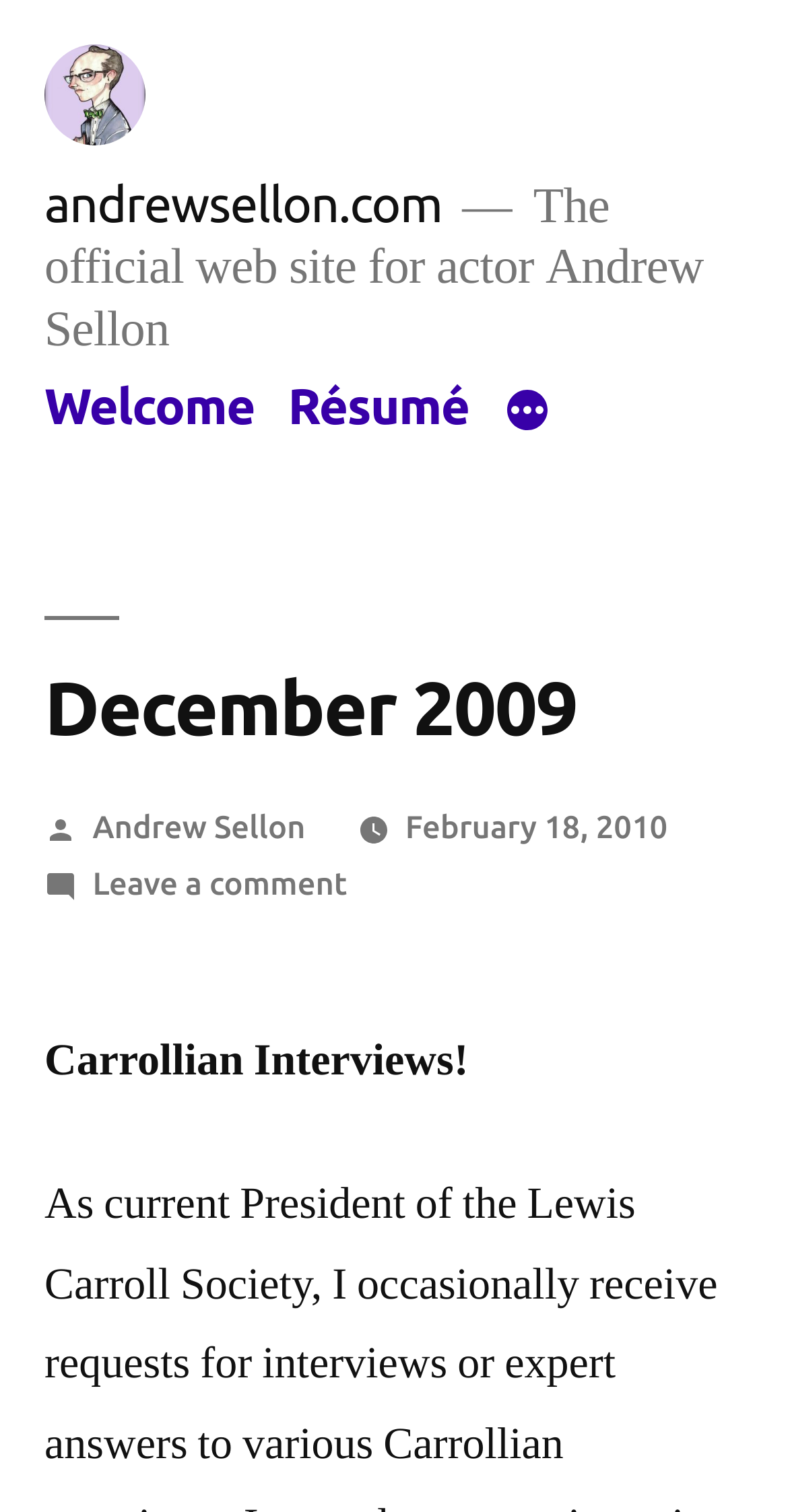Using the webpage screenshot, find the UI element described by parent_node: Headshots aria-label="More". Provide the bounding box coordinates in the format (top-left x, top-left y, bottom-right x, bottom-right y), ensuring all values are floating point numbers between 0 and 1.

[0.638, 0.257, 0.699, 0.29]